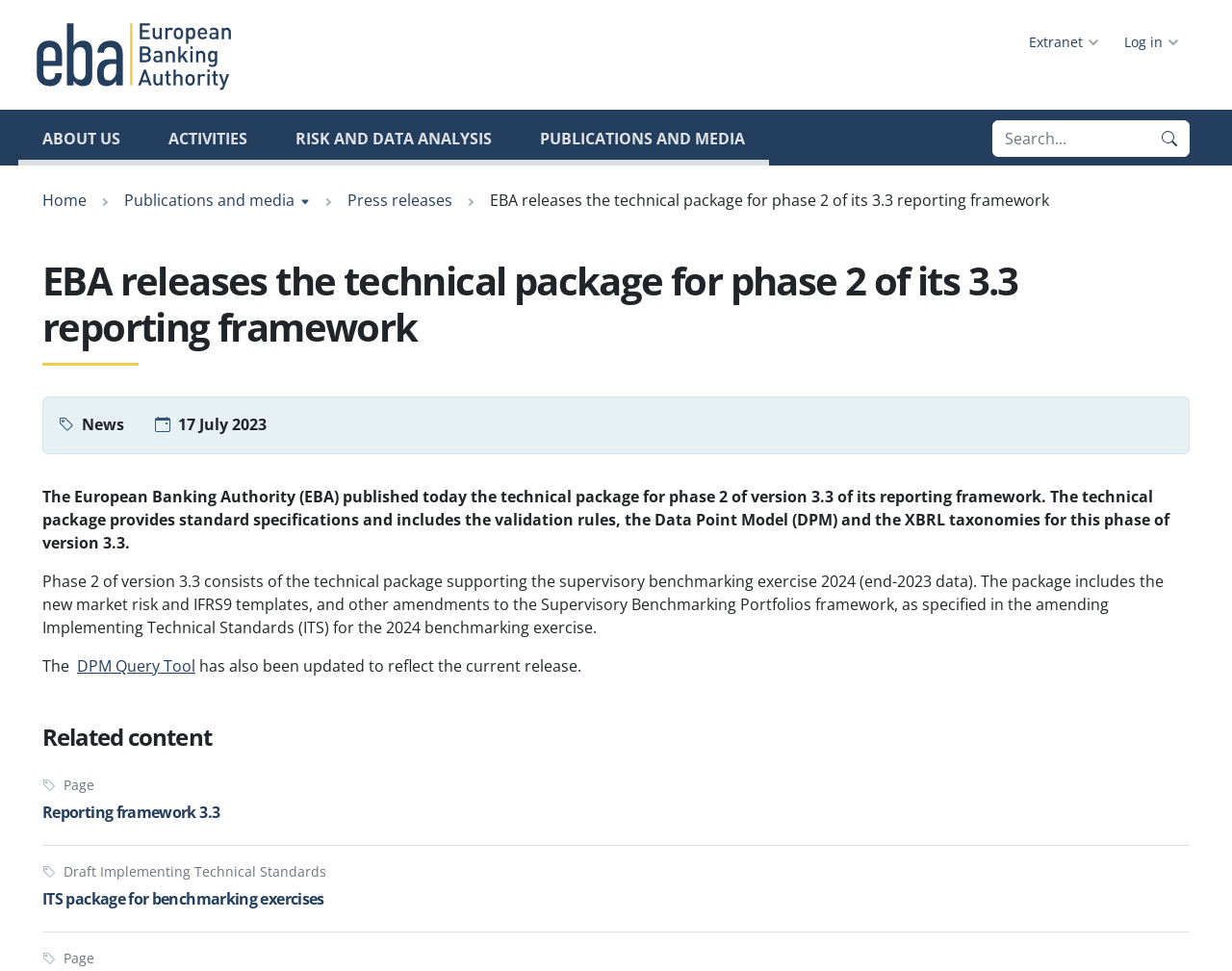Determine the coordinates of the bounding box for the clickable area needed to execute this instruction: "Search for something".

[0.805, 0.124, 0.934, 0.162]